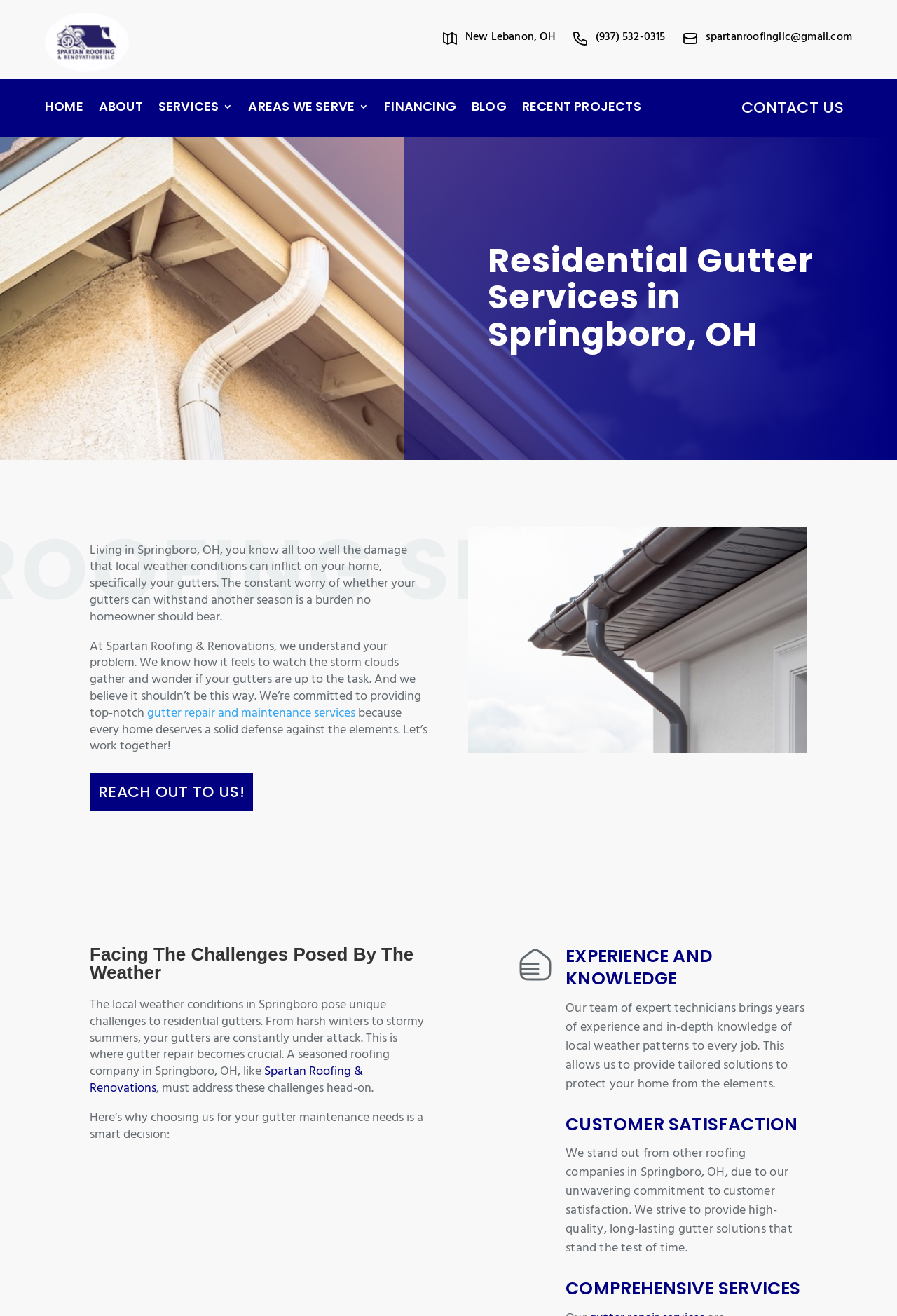What is the text of the webpage's headline?

Residential Gutter Services in Springboro, OH